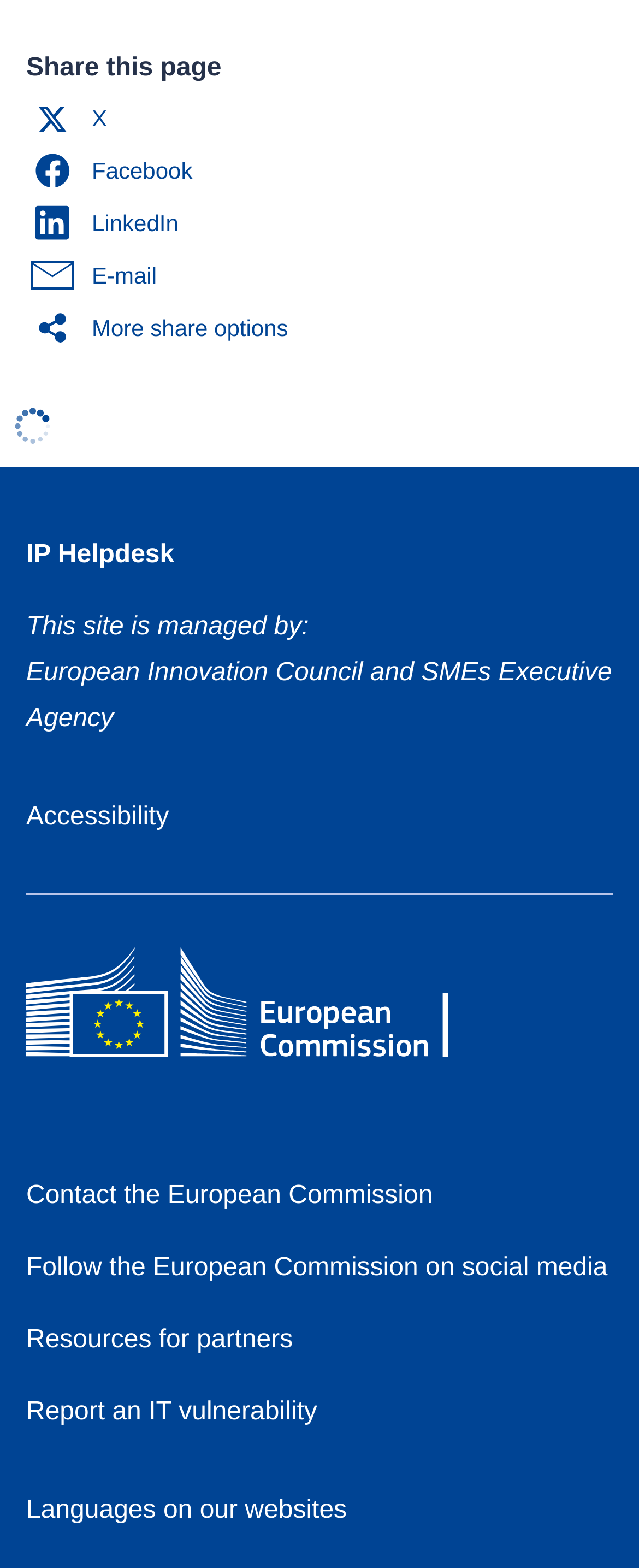Specify the bounding box coordinates of the area that needs to be clicked to achieve the following instruction: "Visit the IP Helpdesk page".

[0.041, 0.345, 0.273, 0.363]